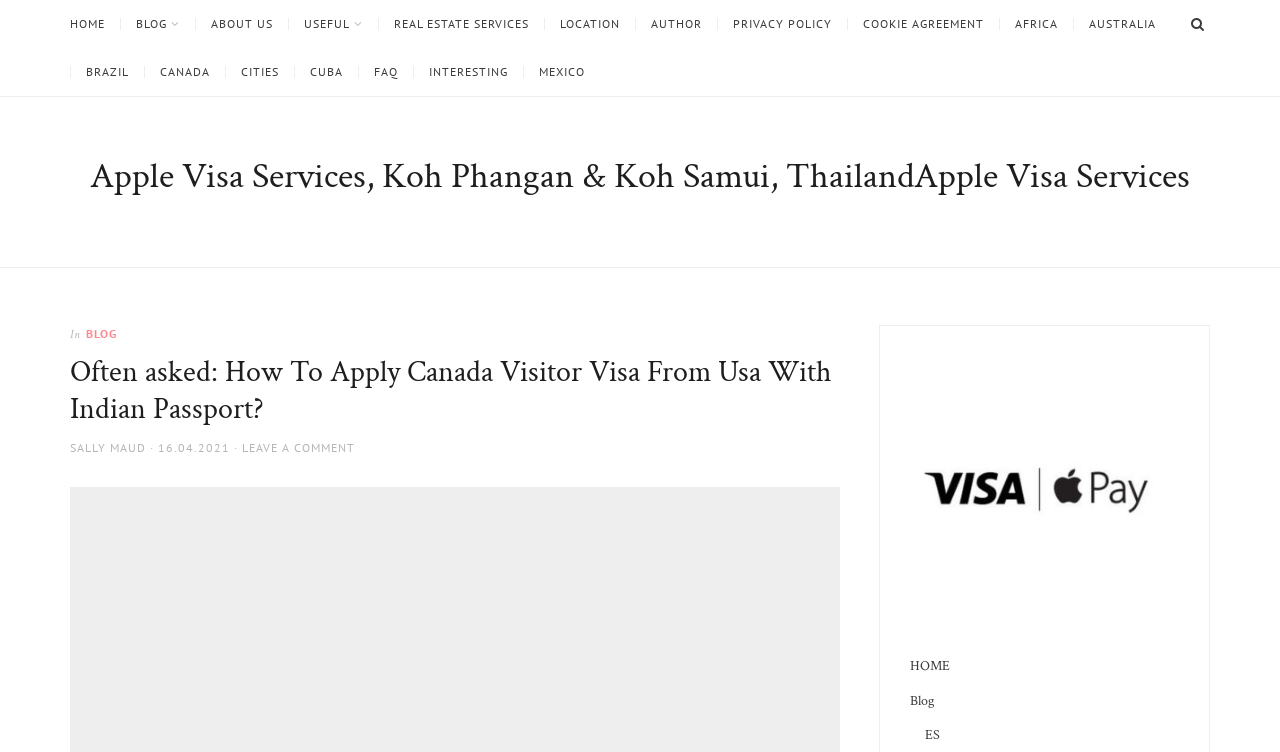How many search buttons are there?
Using the image, respond with a single word or phrase.

1